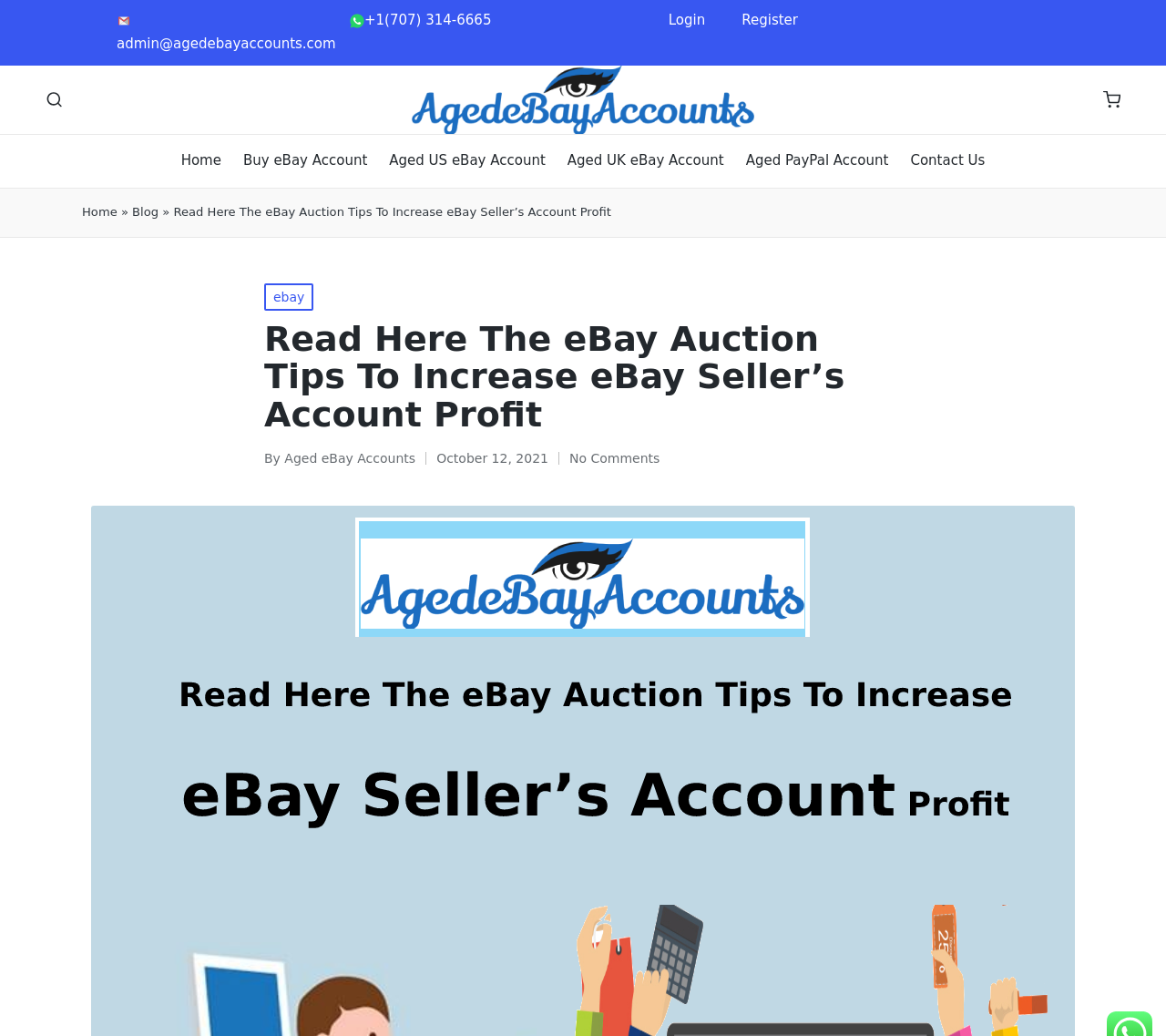Convey a detailed summary of the webpage, mentioning all key elements.

This webpage is about Aged eBay Accounts, a seller of eBay stealth accounts, aged US eBay accounts, aged UK eBay accounts, and PayPal accounts. 

At the top left corner, there is an email address, admin@agedebayaccounts.com, accompanied by a small email icon. Next to it, there is a WhatsApp contact number, +1(707) 314-6665, with a WhatsApp icon. 

On the top right corner, there are two buttons, "Register" and "Login", placed side by side. 

Below the top section, there is a navigation menu with several links, including "Home", "Buy eBay Account", "Aged US eBay Account", "Aged UK eBay Account", "Aged PayPal Account", and "Contact Us". 

On the left side, there is a section with a link to "Home" and a "»" symbol, followed by a link to "Blog". 

The main content of the webpage is a blog post titled "Read Here The eBay Auction Tips To Increase eBay Seller’s Account Profit". The post has a brief introduction, followed by the main content, which is not fully described in the accessibility tree. The post is categorized under "ebay" and is written by "Aged eBay Accounts" on October 12, 2021. There is also a "No Comments" link at the bottom of the post.